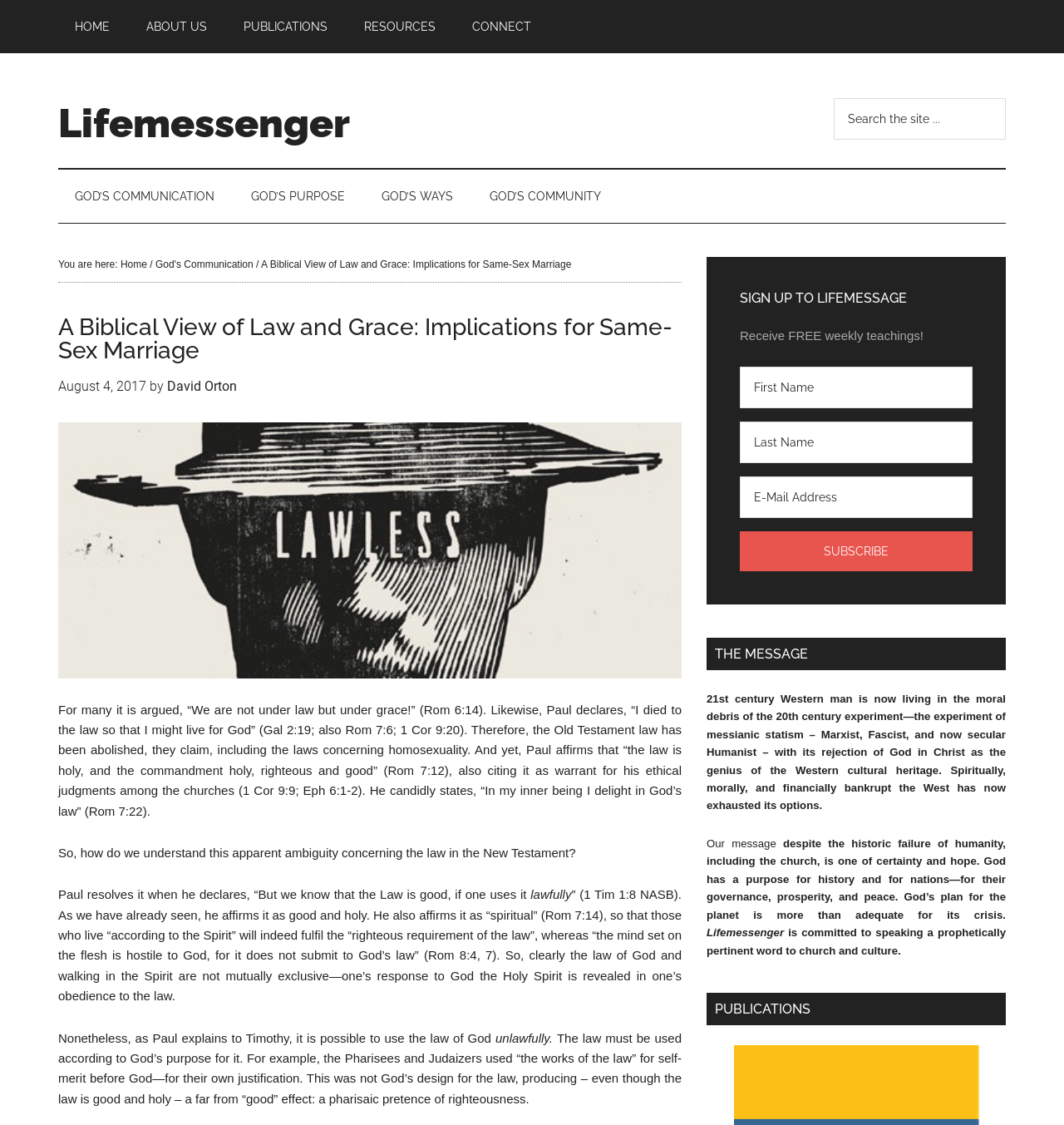Pinpoint the bounding box coordinates for the area that should be clicked to perform the following instruction: "Read the article 'A Biblical View of Law and Grace: Implications for Same-Sex Marriage'".

[0.055, 0.28, 0.641, 0.353]